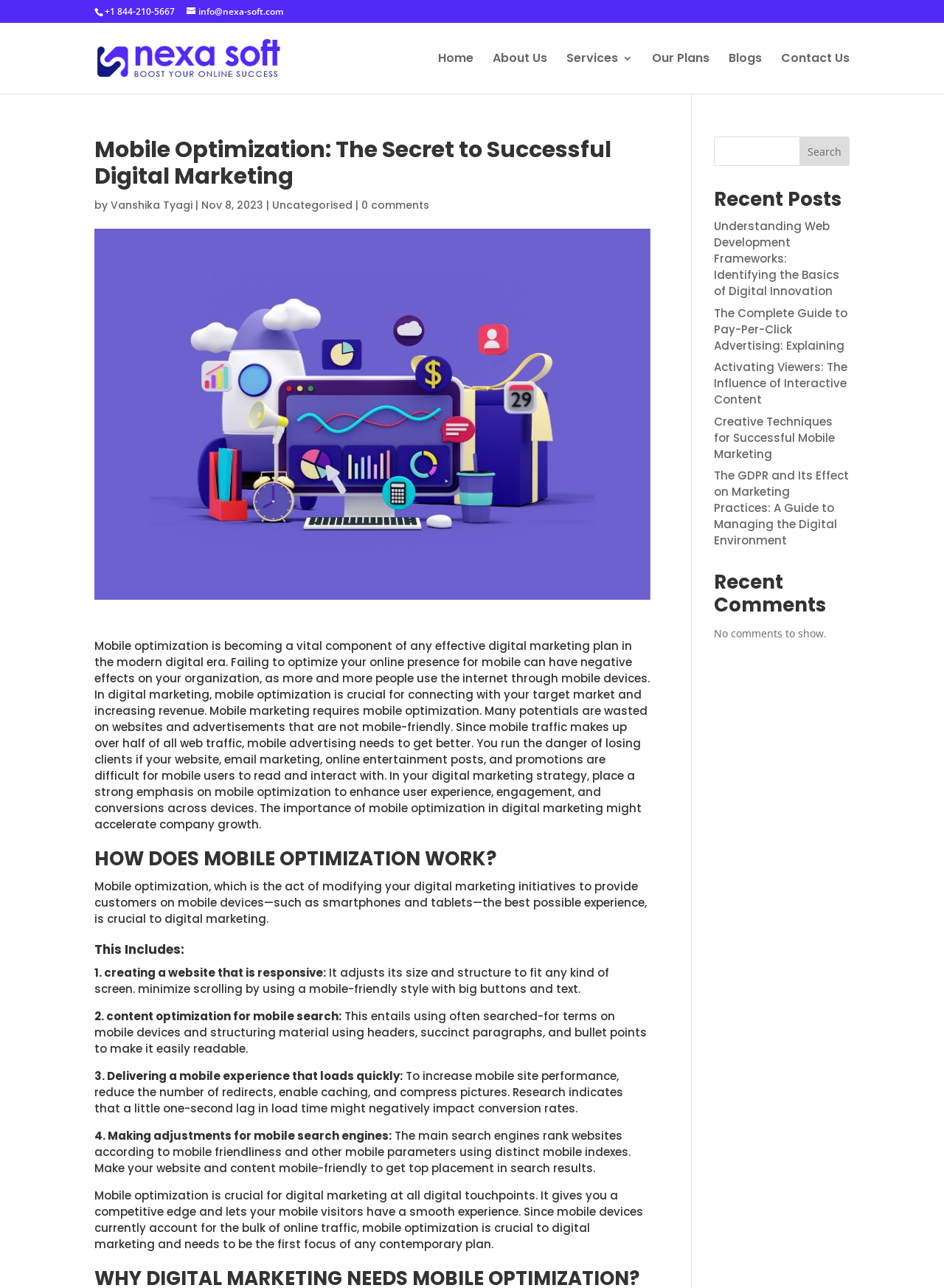What is the phone number on the top left?
Look at the image and respond with a one-word or short-phrase answer.

+1 844-210-5667